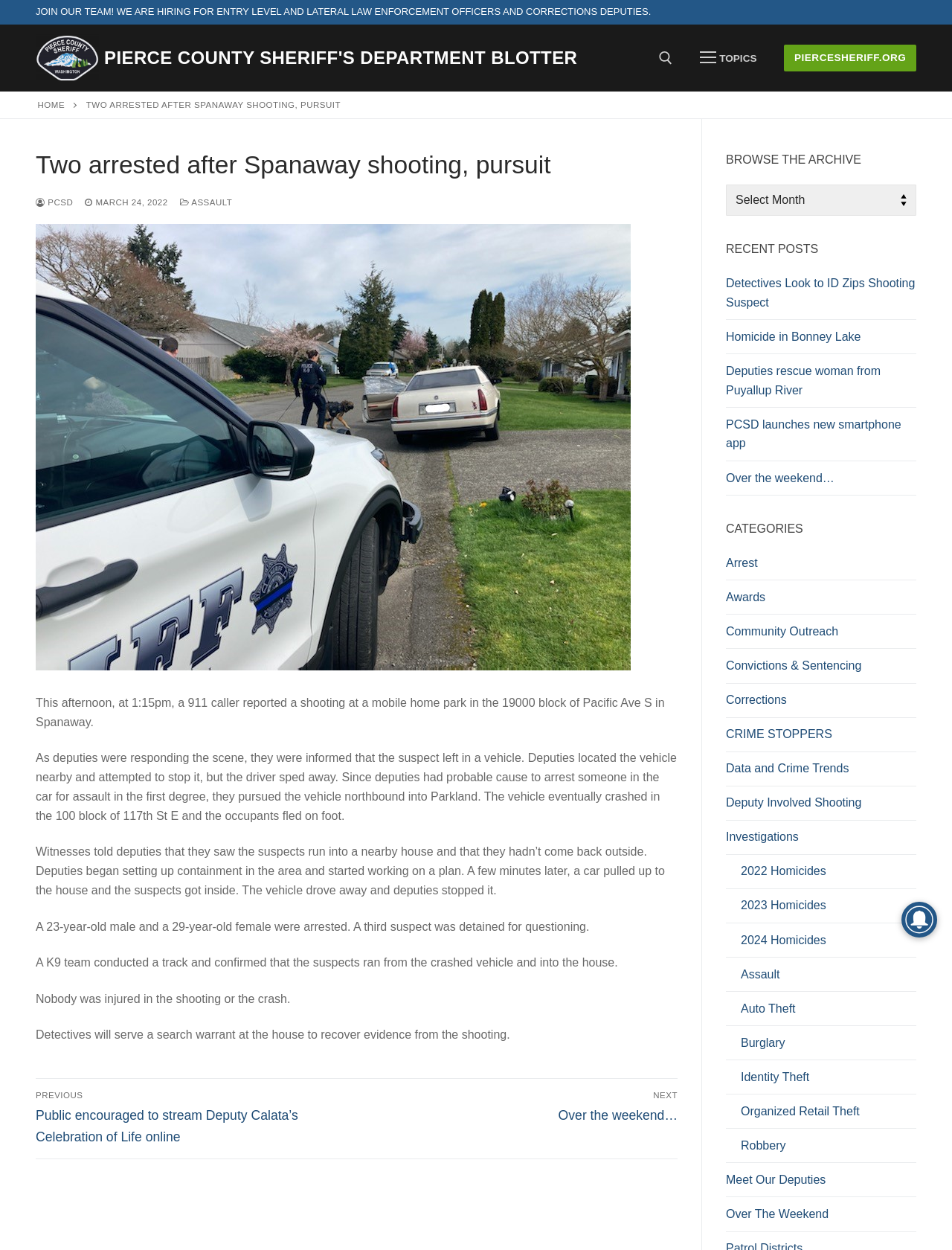Please specify the bounding box coordinates of the clickable section necessary to execute the following command: "Follow the Pierce County Sheriff's Department on Facebook".

[0.219, 0.39, 0.237, 0.404]